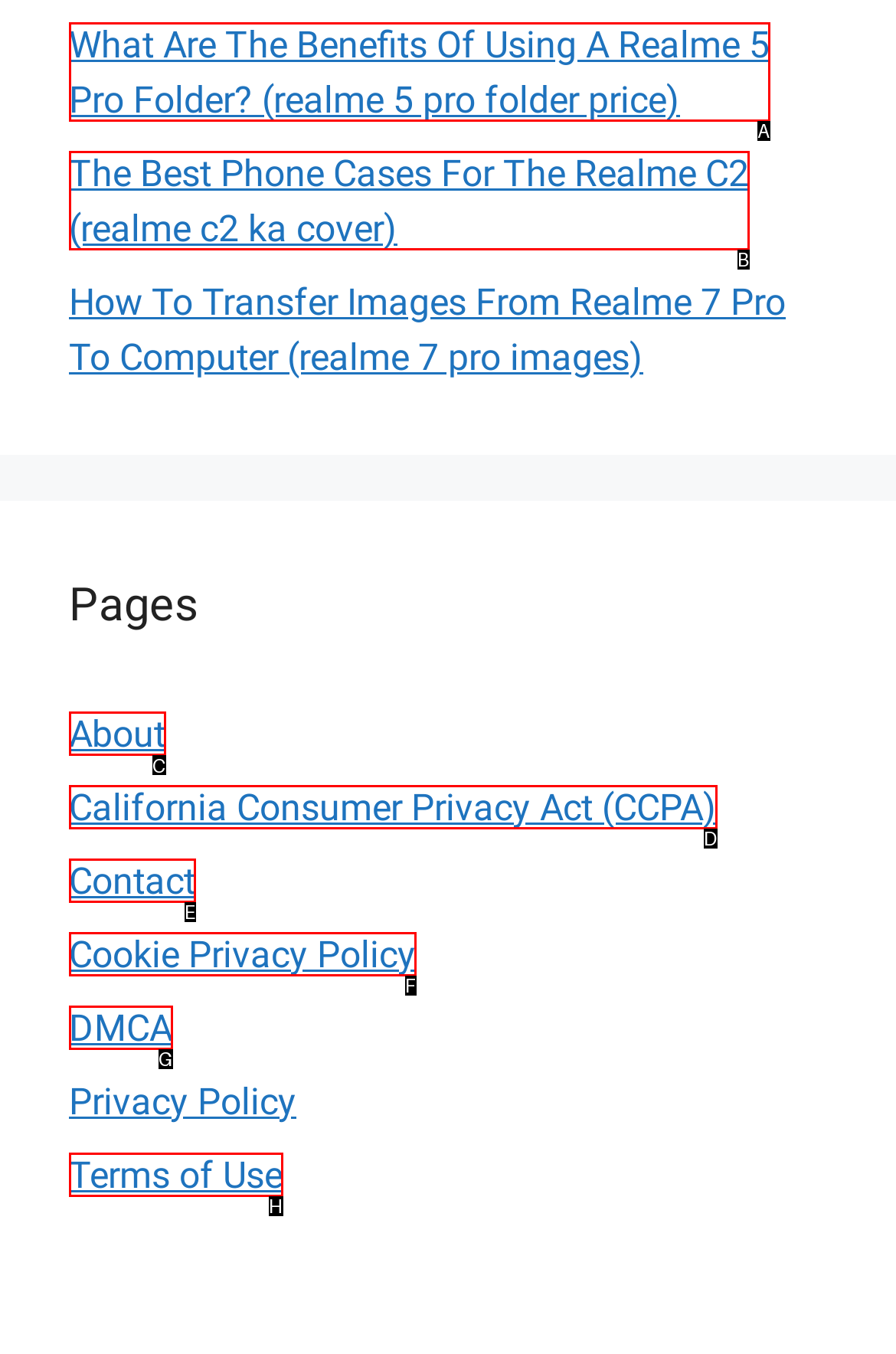Identify the correct HTML element to click for the task: Visit the about page. Provide the letter of your choice.

C